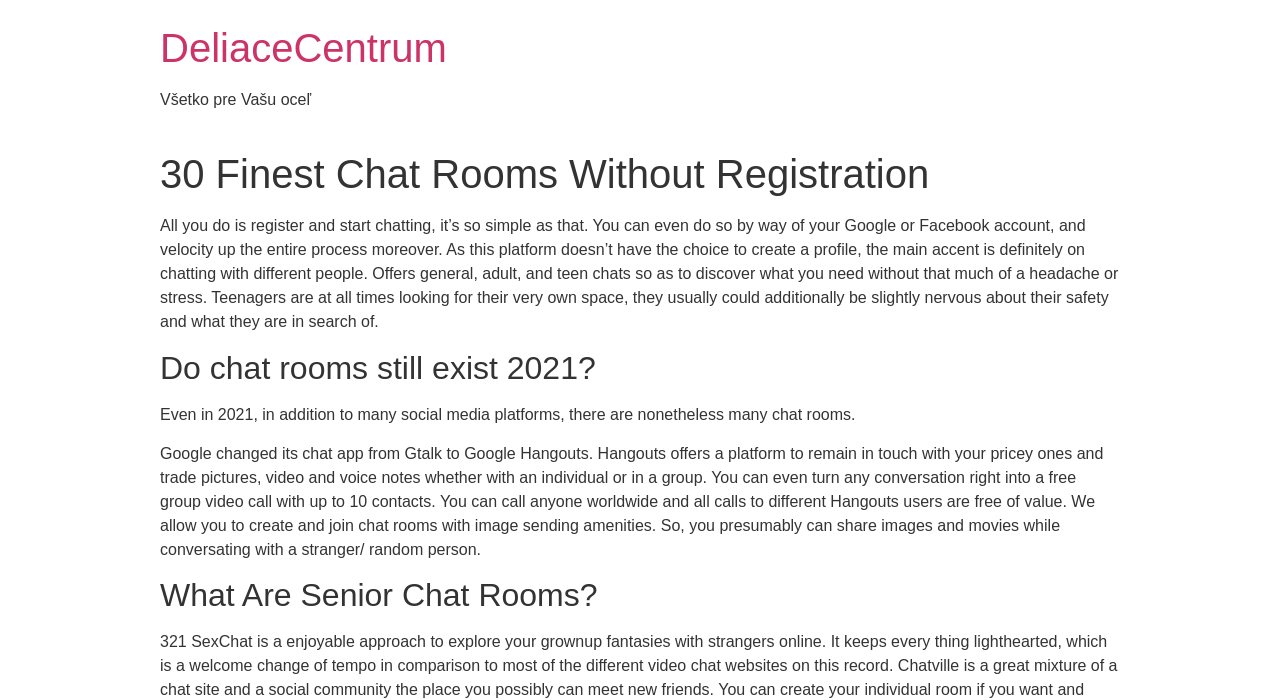Locate the bounding box coordinates for the element described below: "Contact Us Now 334-239-7994". The coordinates must be four float values between 0 and 1, formatted as [left, top, right, bottom].

None